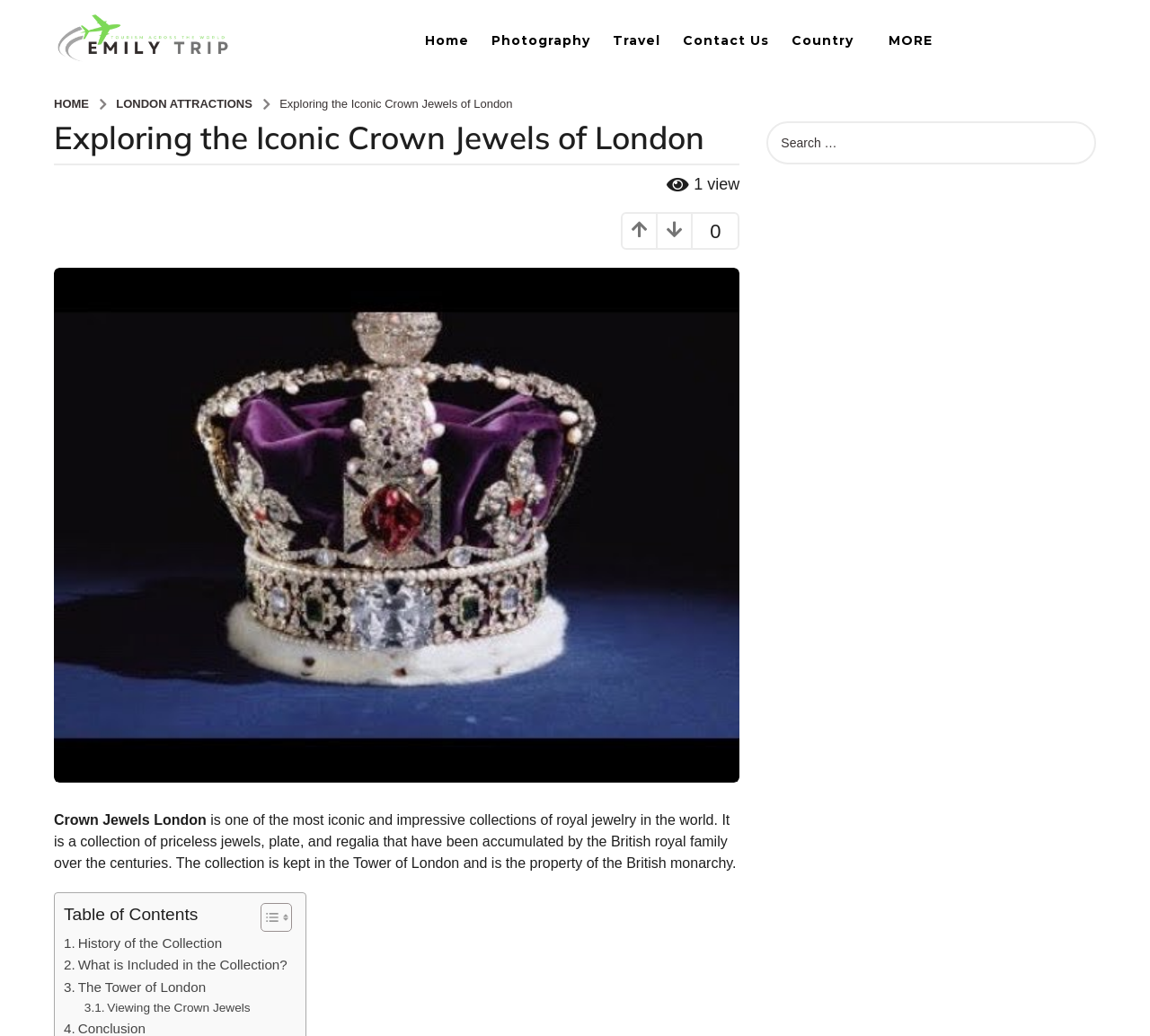Identify and provide the bounding box for the element described by: "Emily".

[0.047, 0.213, 0.058, 0.297]